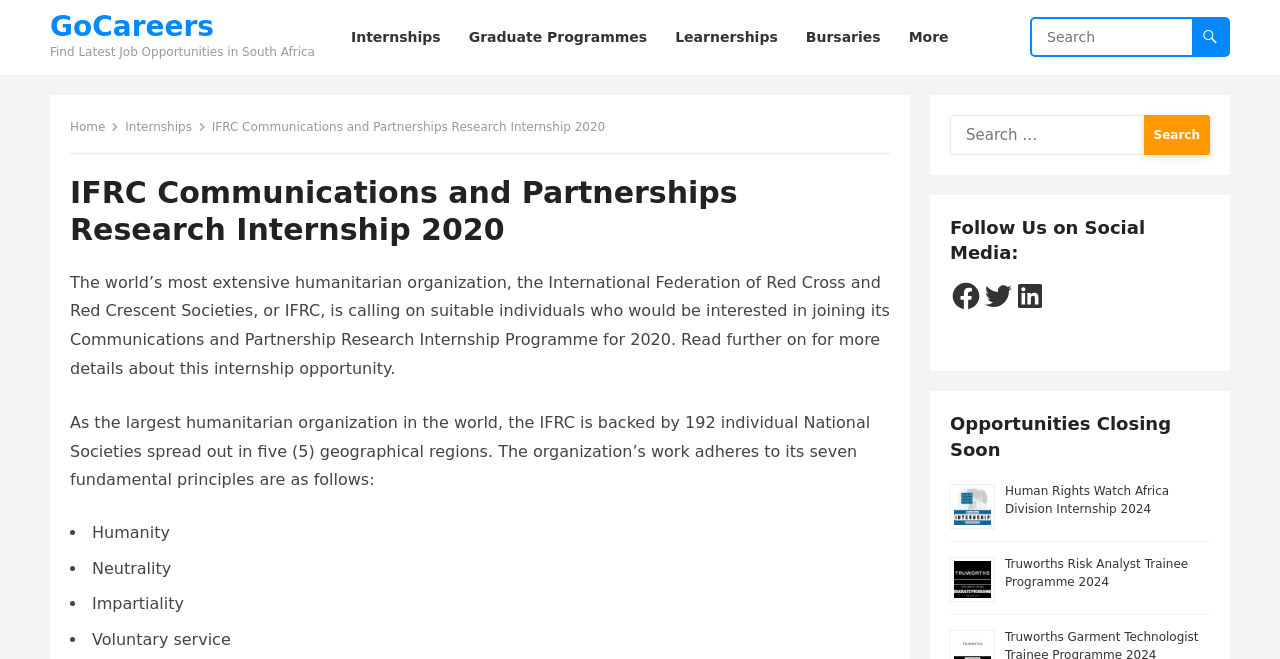Show the bounding box coordinates of the region that should be clicked to follow the instruction: "Follow IFRC on Facebook."

[0.742, 0.425, 0.767, 0.474]